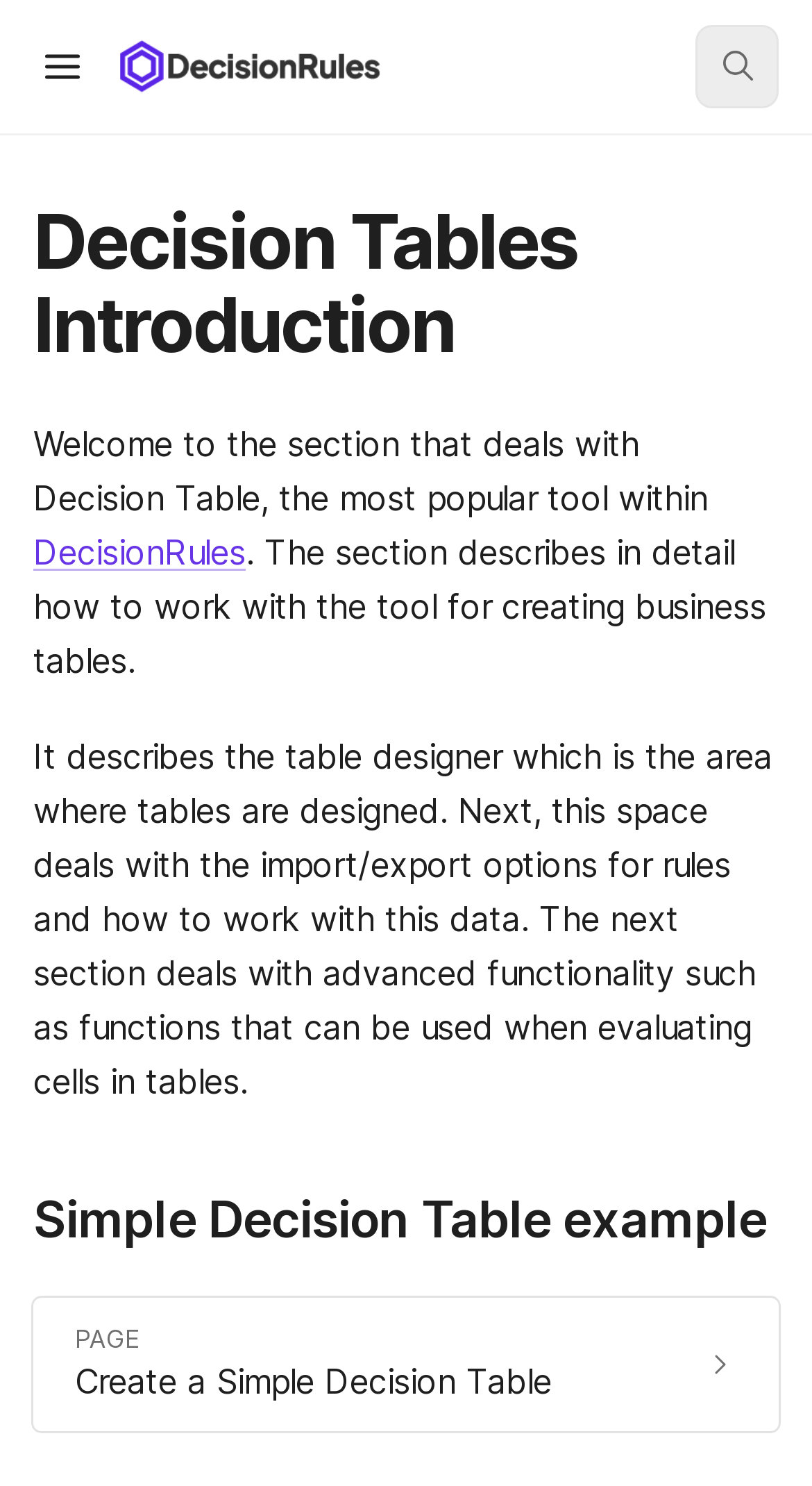Provide a thorough description of the webpage you see.

The webpage is about Decision Tables Introduction, specifically focusing on DecisionRules. At the top left, there is a button to open the table of contents, accompanied by a small image. Next to it, on the top center, is a logo image with a link to the logo. On the top right, there is a search button with a small image inside.

Below the top section, there is a large heading that reads "Decision Tables Introduction". Underneath this heading, there is a paragraph of text that welcomes users to the section and introduces the topic of Decision Table, a popular tool within DecisionRules. The text also mentions that the section will describe how to work with the tool for creating business tables.

Following this introduction, there is a link to DecisionRules, and then another paragraph of text that explains the table designer, import/export options, and advanced functionality such as functions for evaluating cells in tables.

Further down, there is a heading that links to a section on a Simple Decision Table example. Below this heading, there is a link to a page to create a Simple Decision Table, accompanied by a small image at the bottom right corner of the link.